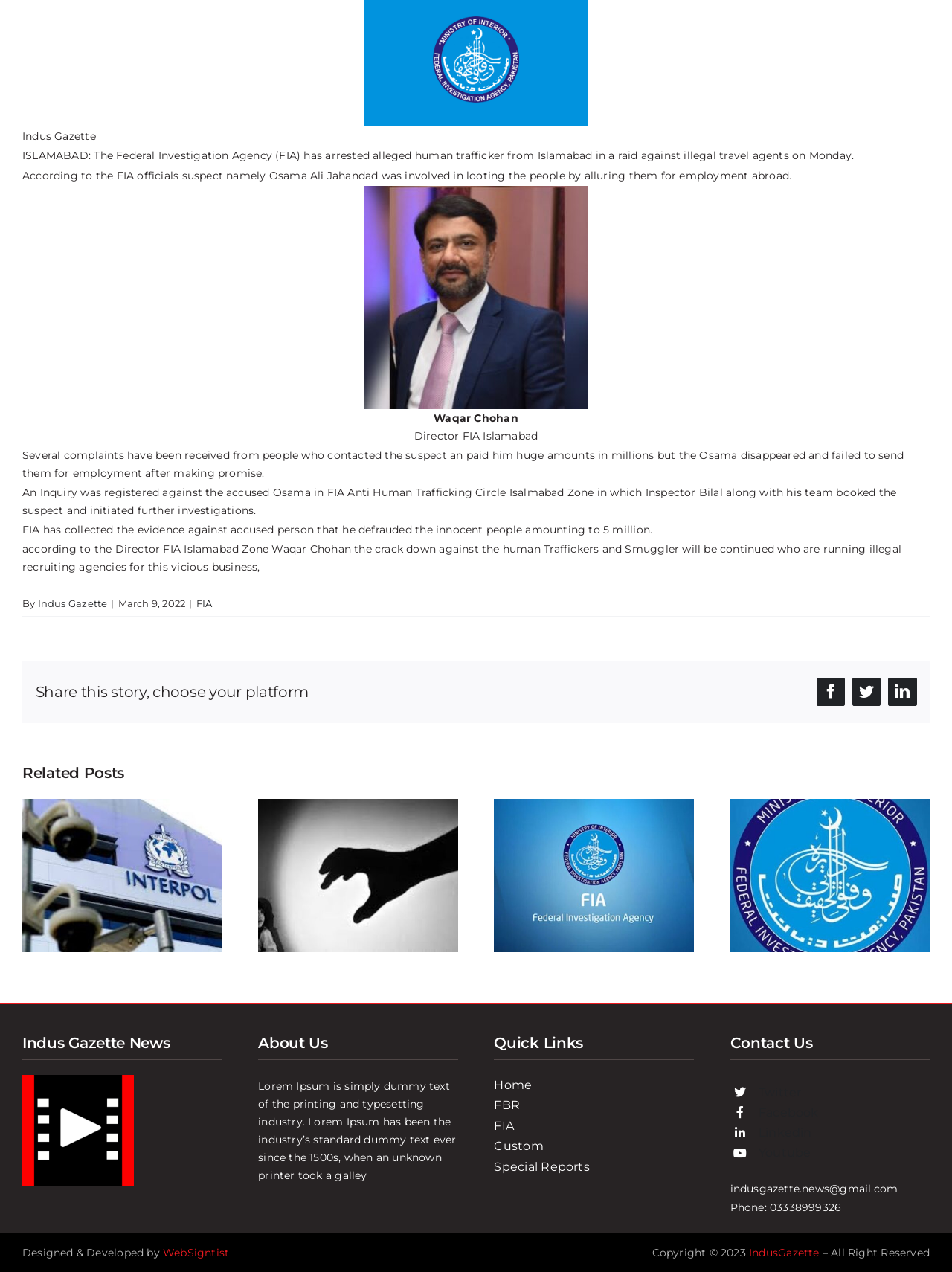Find the bounding box coordinates of the element I should click to carry out the following instruction: "Read the 'FIA arrests wanted murderer through Interpol' article".

[0.023, 0.628, 0.234, 0.748]